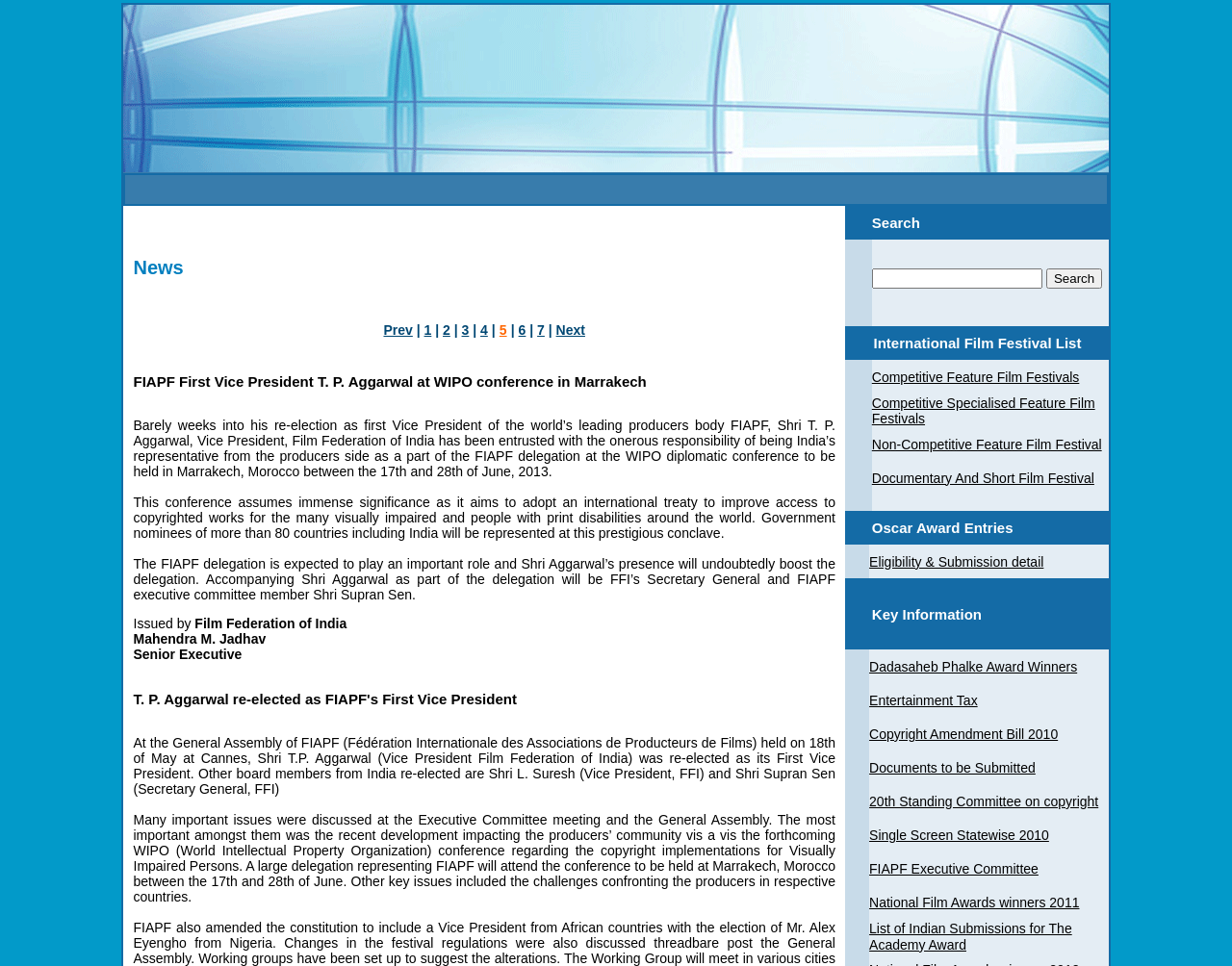Provide the bounding box coordinates of the HTML element described by the text: "FIAPF Executive Committee".

[0.706, 0.891, 0.843, 0.907]